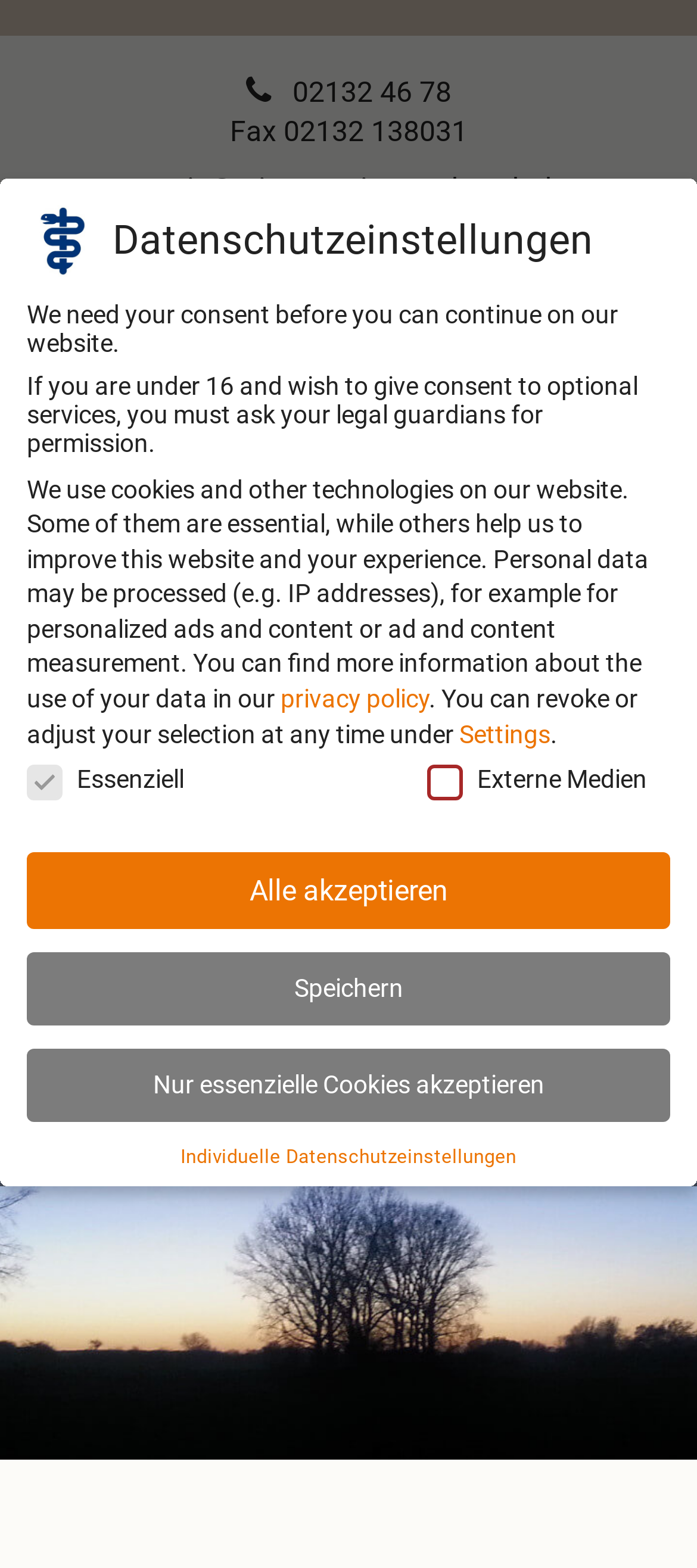Using the webpage screenshot and the element description Datenschutzerklärung, determine the bounding box coordinates. Specify the coordinates in the format (top-left x, top-left y, bottom-right x, bottom-right y) with values ranging from 0 to 1.

[0.379, 0.758, 0.667, 0.773]